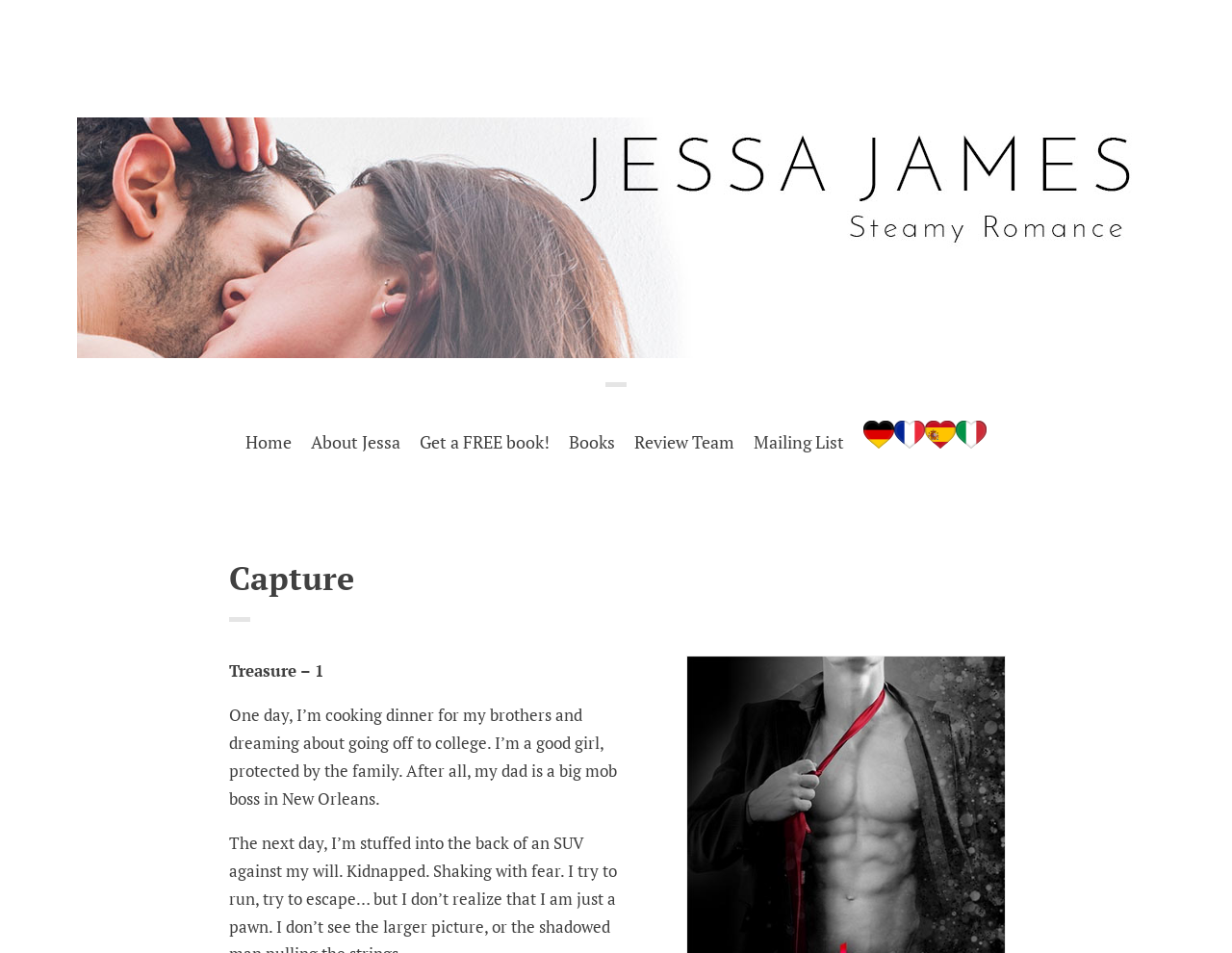Summarize the webpage in an elaborate manner.

The webpage is titled "Capture" and features a logo at the top left corner, which is an image linked to the website's homepage. Below the logo, there is a navigation menu with seven links: "Home", "About Jessa", "Get a FREE book!", "Books", "Review Team", "Mailing List", and an empty link. These links are positioned horizontally, with "Home" on the left and the empty link on the right.

Further down the page, there is a large heading that reads "Capture", which spans almost the entire width of the page. Below the heading, there is a brief text passage that describes a story. The passage is divided into two parts: a title "Treasure – 1" and a short paragraph that sets the scene for the story. The text describes a protagonist who is a good girl from a family with a mob boss father in New Orleans.